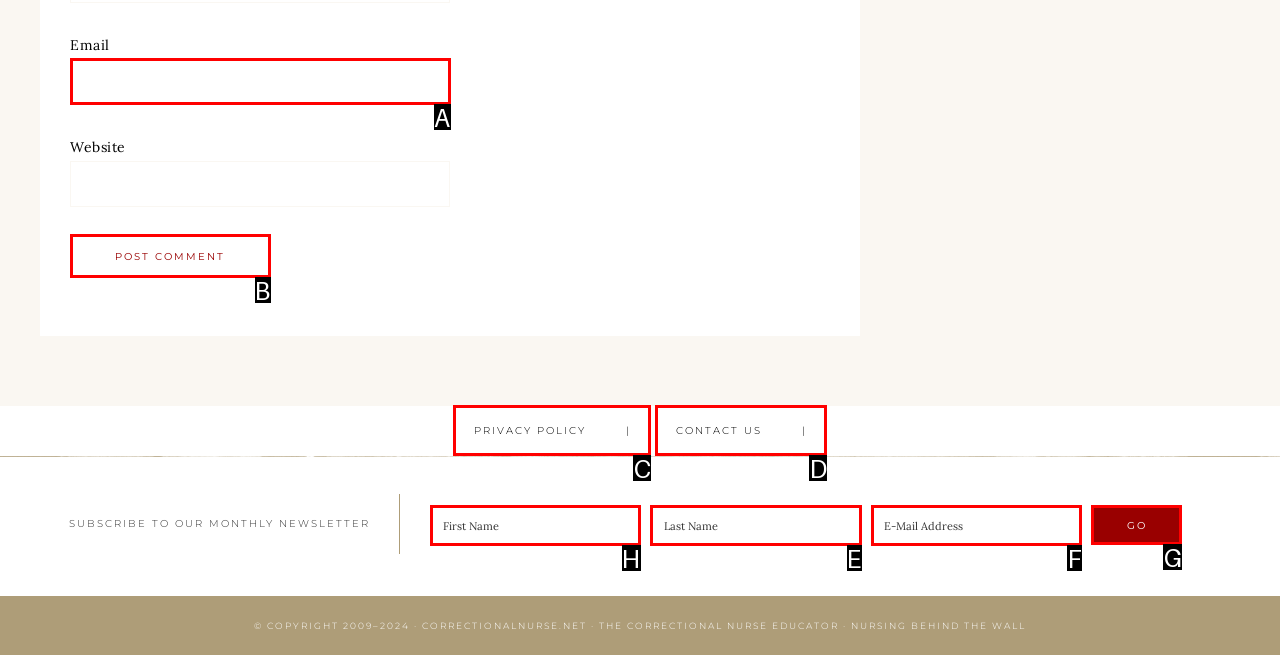What letter corresponds to the UI element to complete this task: Enter first name
Answer directly with the letter.

H